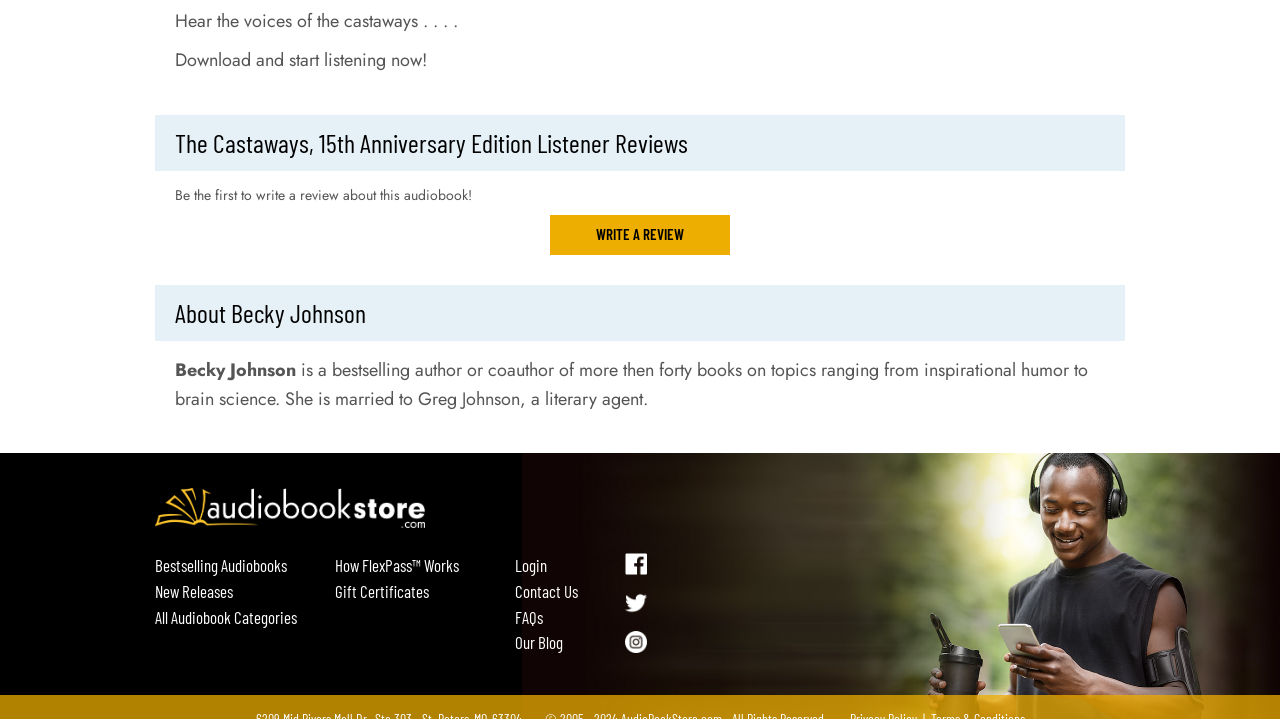How can users contact AudiobookStore.com?
Please analyze the image and answer the question with as much detail as possible.

The 'Contact Us' link is located at the bottom of the webpage, suggesting that users can contact AudiobookStore.com through this link. This link is likely to provide a contact form, email address, or other contact information.